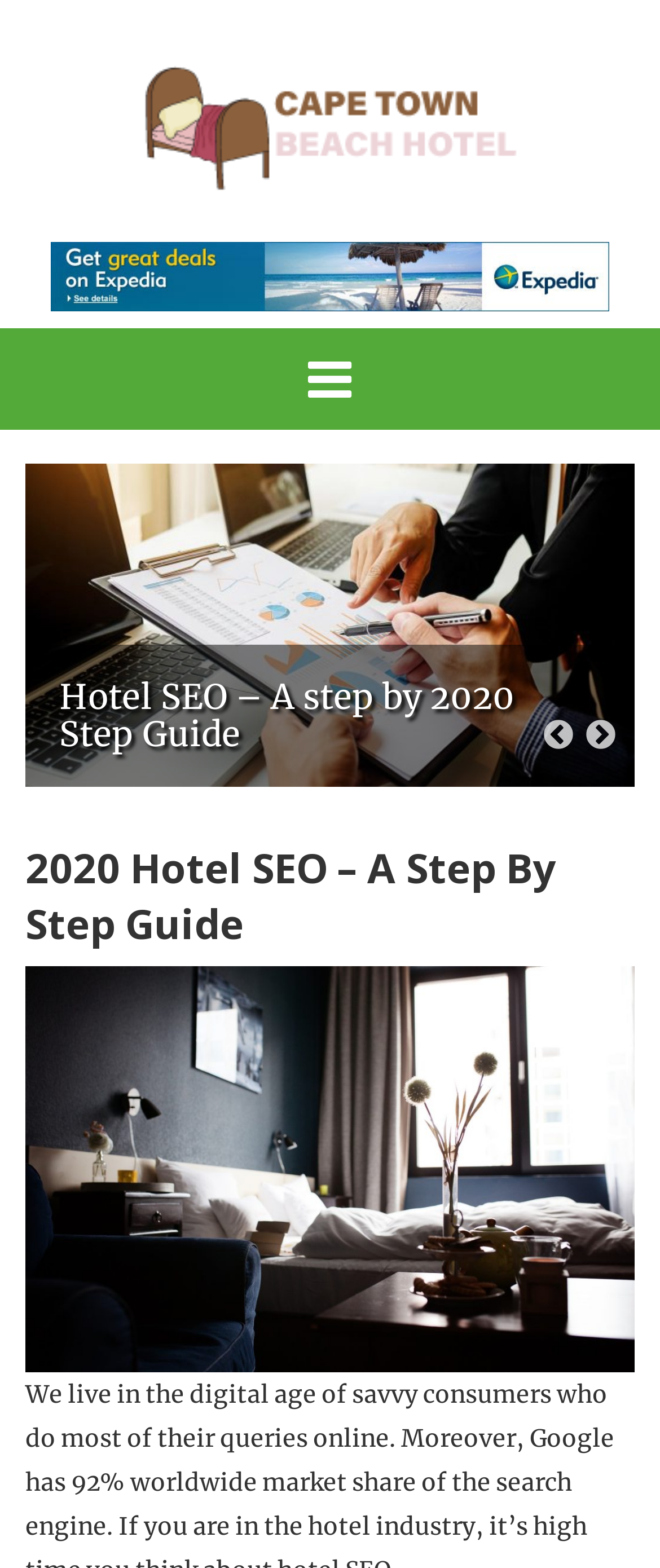Given the description "title="Cape Town Beach Hotel"", provide the bounding box coordinates of the corresponding UI element.

[0.205, 0.091, 0.795, 0.14]